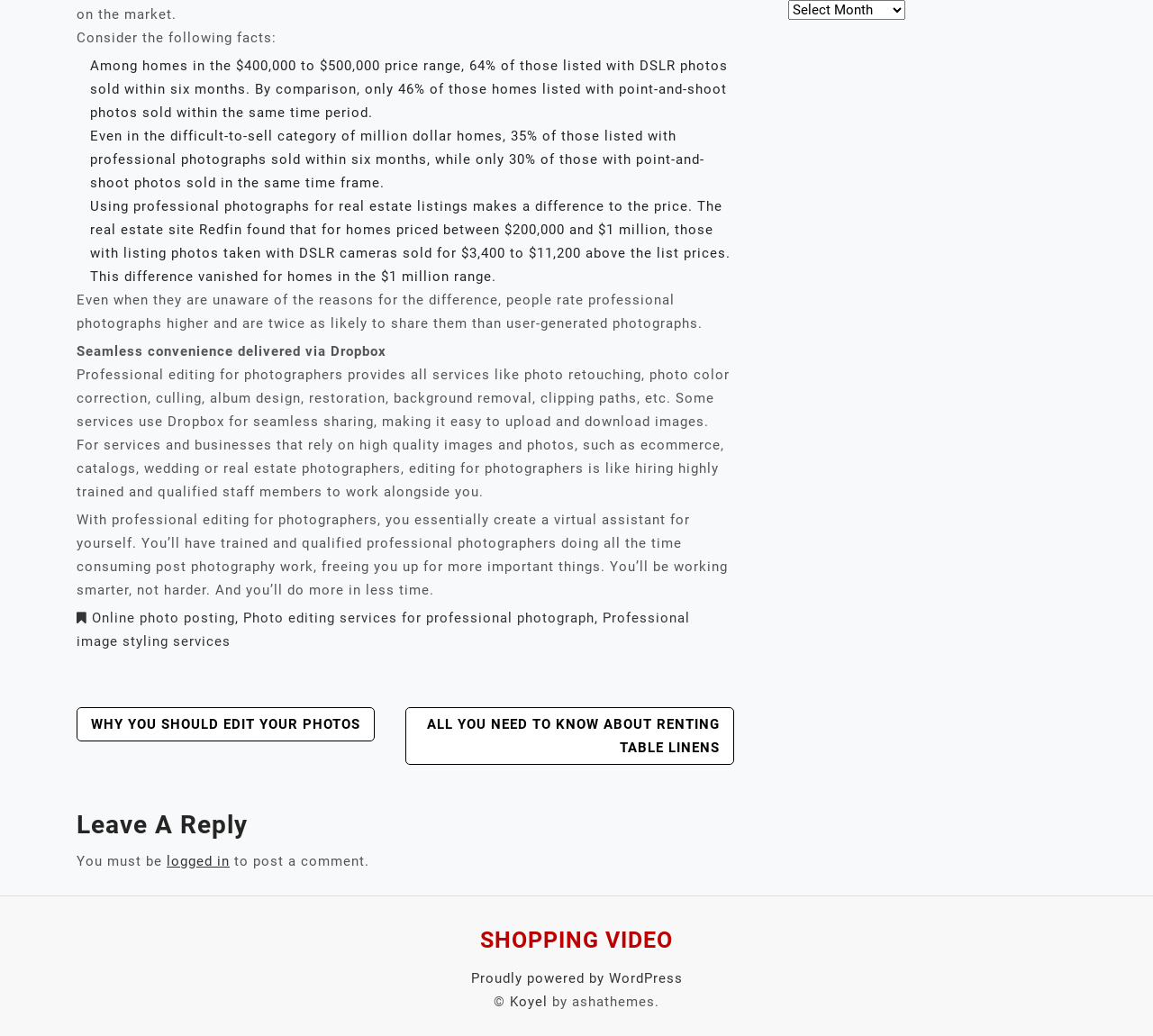Given the element description Koyel, specify the bounding box coordinates of the corresponding UI element in the format (top-left x, top-left y, bottom-right x, bottom-right y). All values must be between 0 and 1.

[0.442, 0.959, 0.475, 0.975]